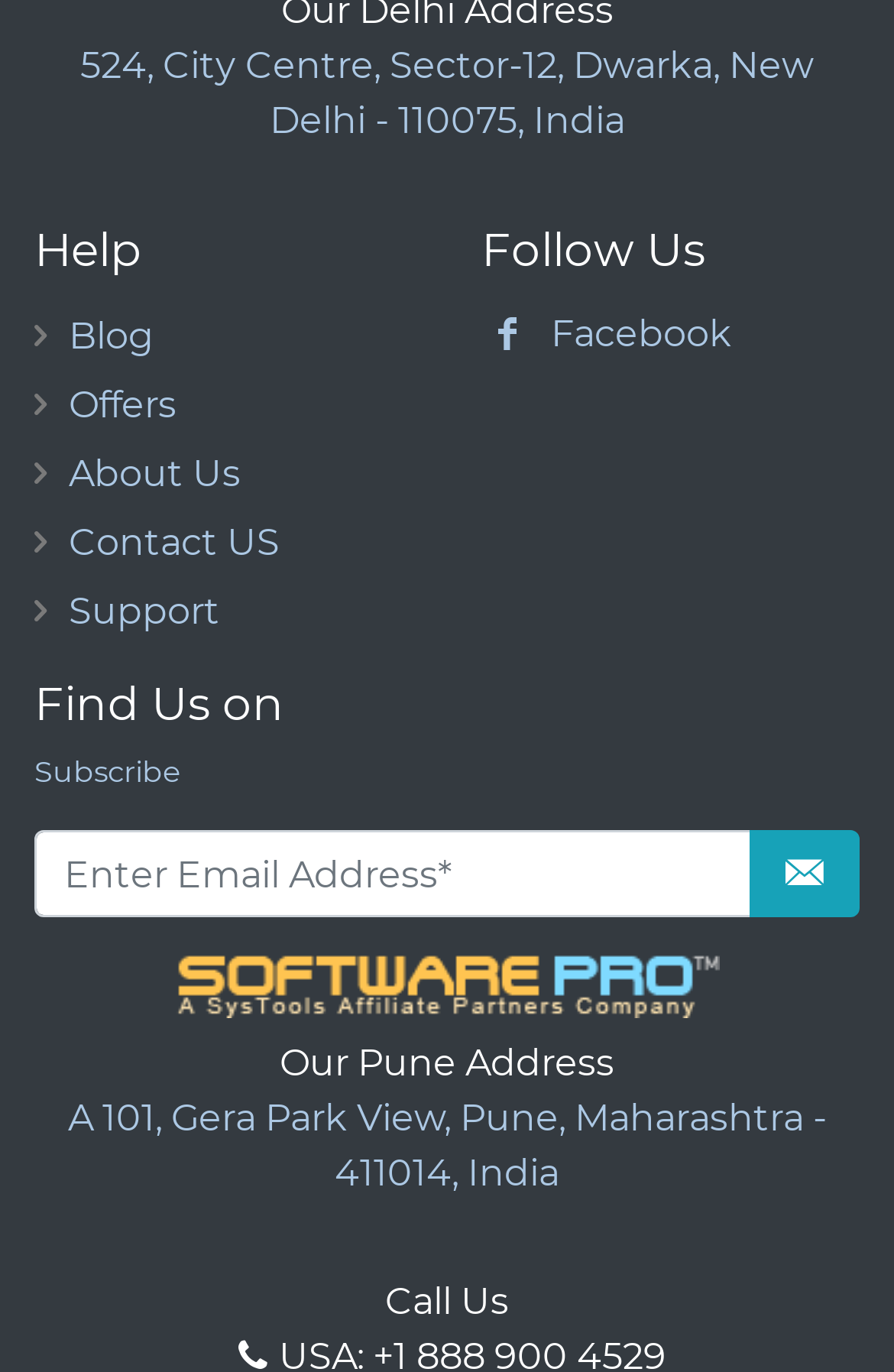What is the Pune address?
Please provide a single word or phrase based on the screenshot.

A 101, Gera Park View, Pune, Maharashtra - 411014, India